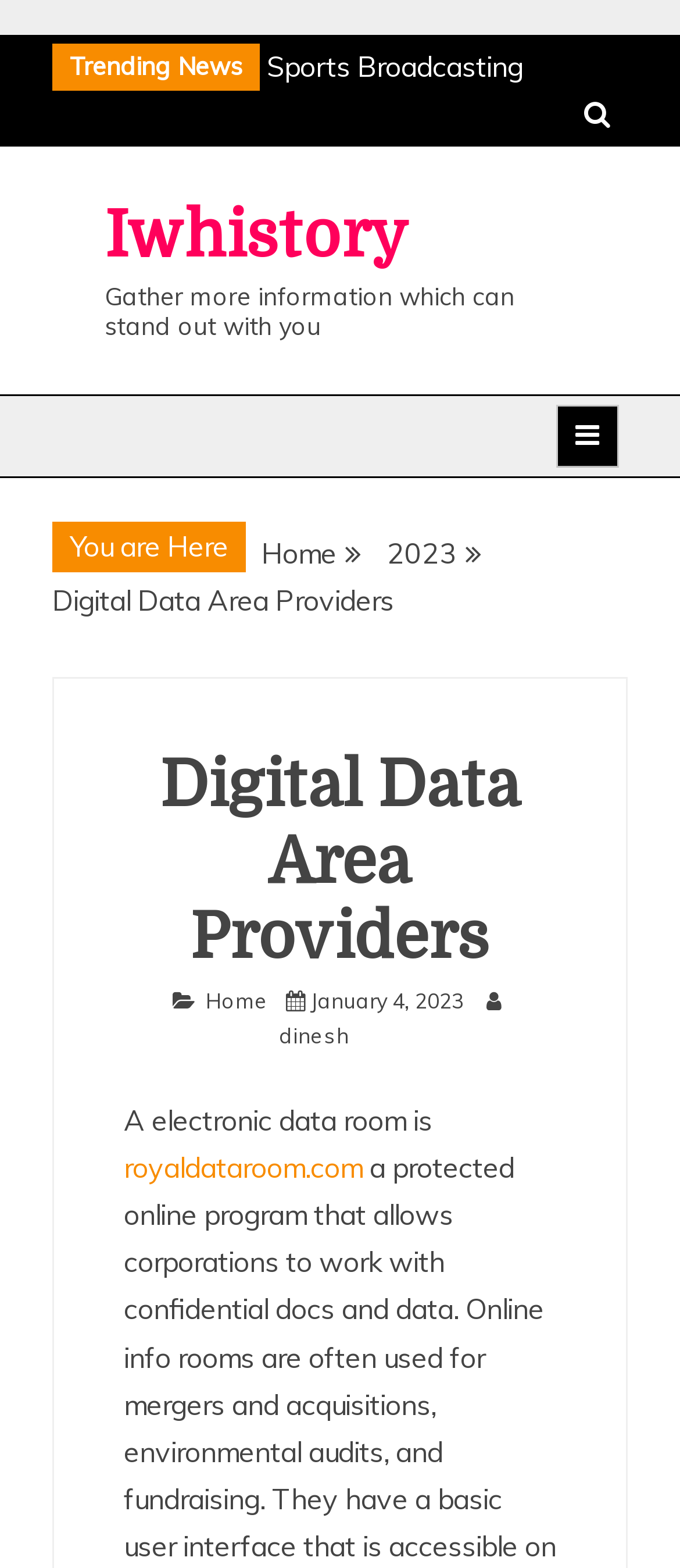Please identify the bounding box coordinates of the clickable element to fulfill the following instruction: "Visit Digital Data Area Providers". The coordinates should be four float numbers between 0 and 1, i.e., [left, top, right, bottom].

[0.077, 0.372, 0.579, 0.394]